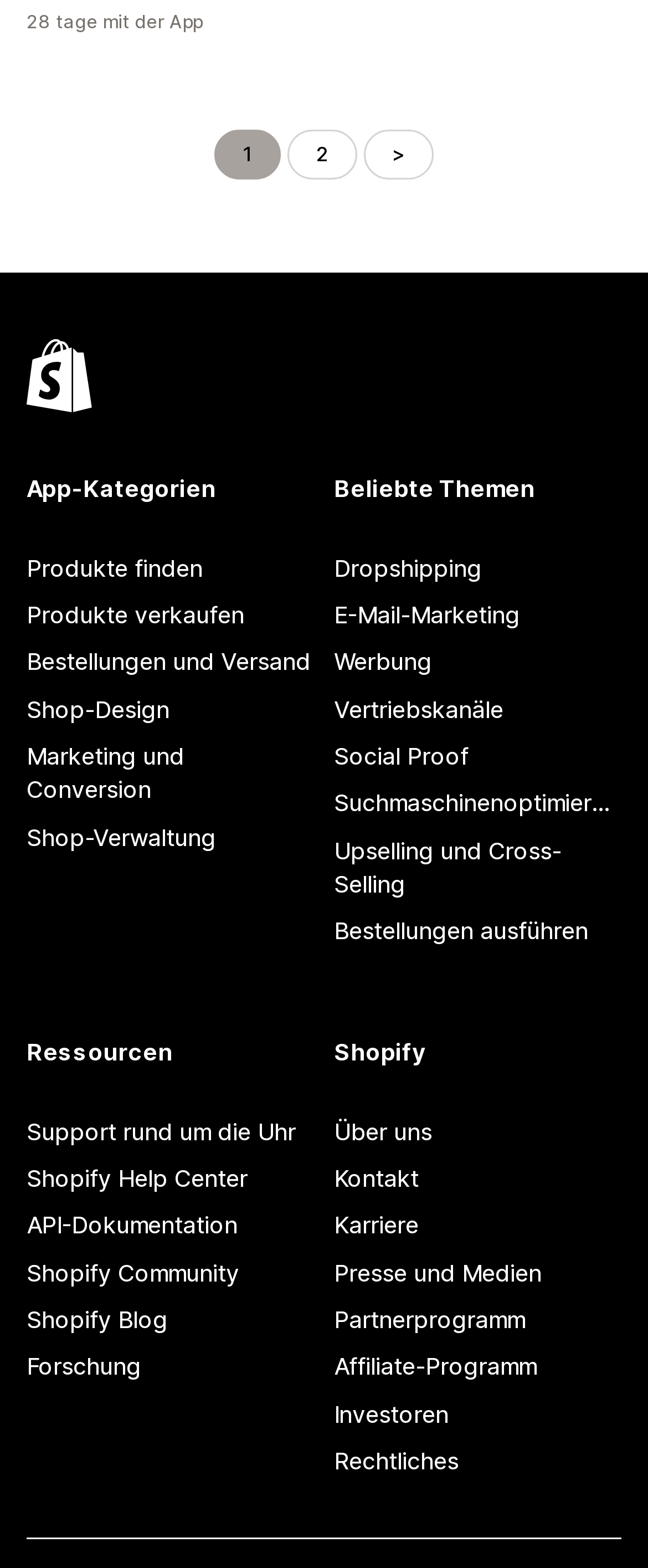Provide the bounding box for the UI element matching this description: "Support rund um die Uhr".

[0.041, 0.707, 0.485, 0.737]